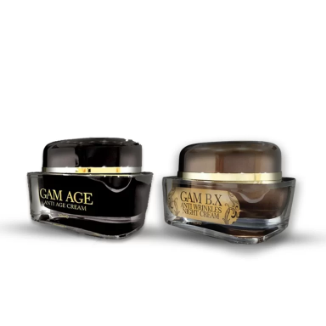Compose a detailed narrative for the image.

The image showcases two luxurious skincare products prominently displayed in elegant glass jars. On the left, the "GAM AGE ANTI AGE CREAM" is housed in a sleek black container, exuding sophistication and targeting age-related skin concerns. Beside it, the "GAM B.X NIGHT CREAM" features a rich brown jar adorned with a gold label, emphasizing its nighttime restorative properties. Both products reflect a commitment to quality skincare, designed to enhance skin vitality and promote a youthful appearance. Ideal for those seeking effective solutions in their beauty routines, these creams are part of a curated collection aimed at delivering exceptional results.